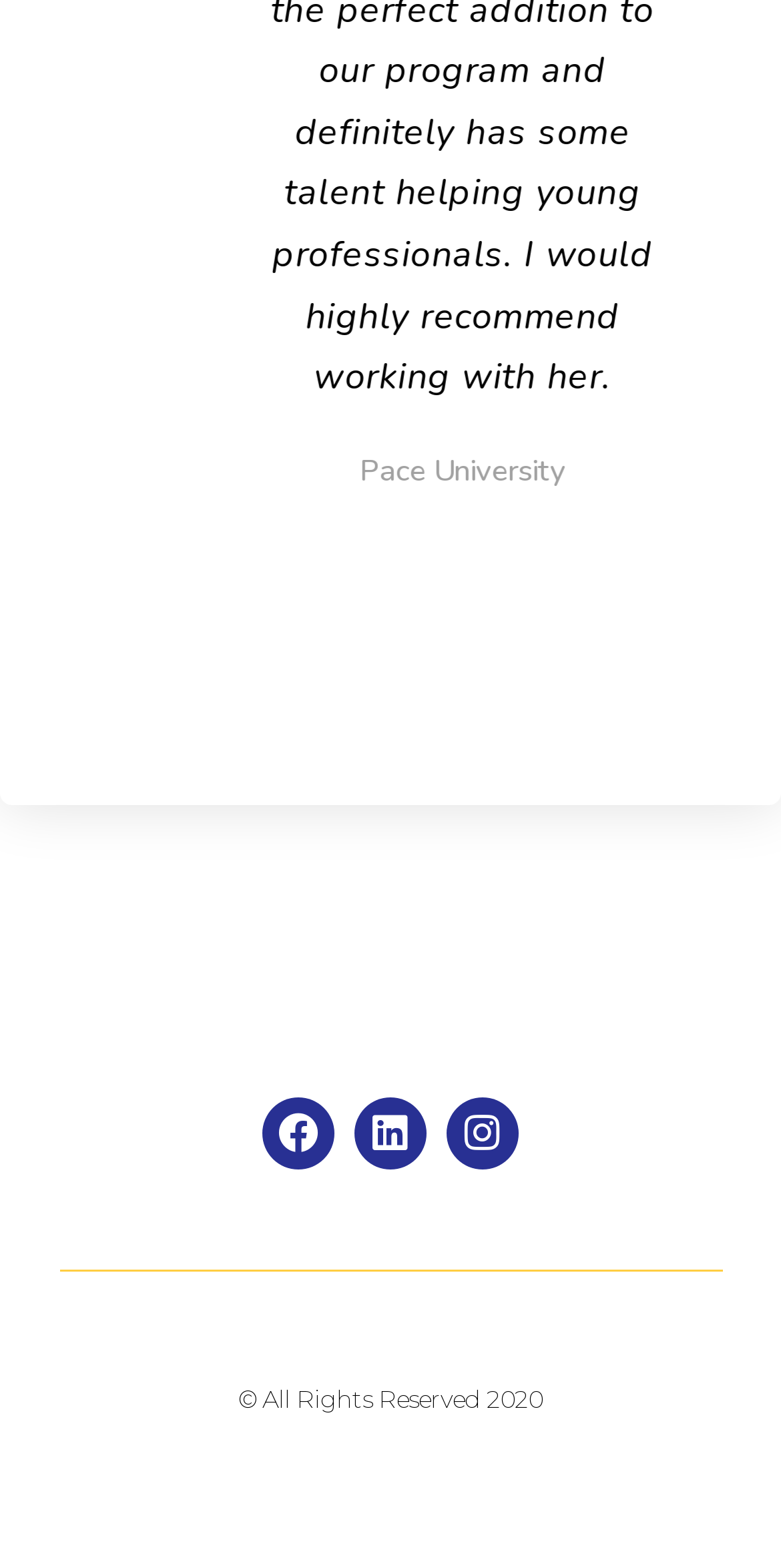Identify the bounding box of the UI component described as: "Linkedin".

[0.454, 0.7, 0.546, 0.746]